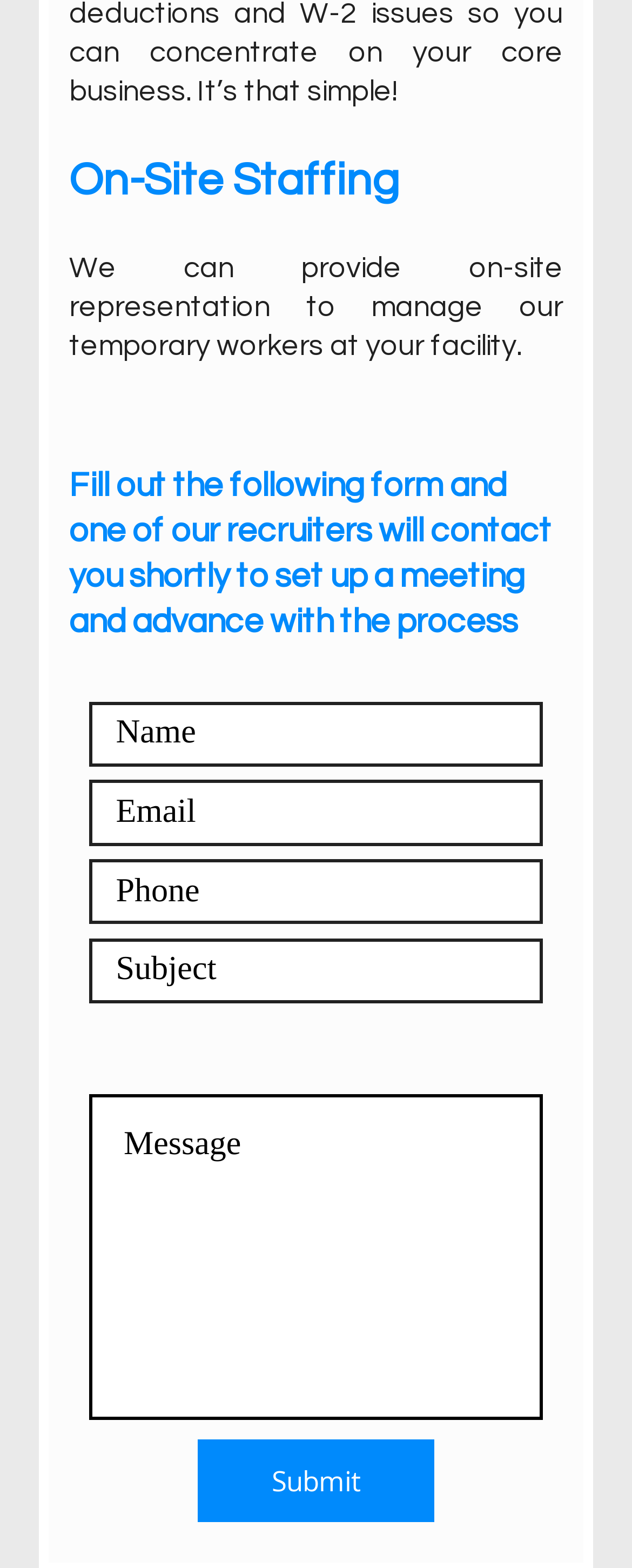Answer the question briefly using a single word or phrase: 
How many images are there?

2